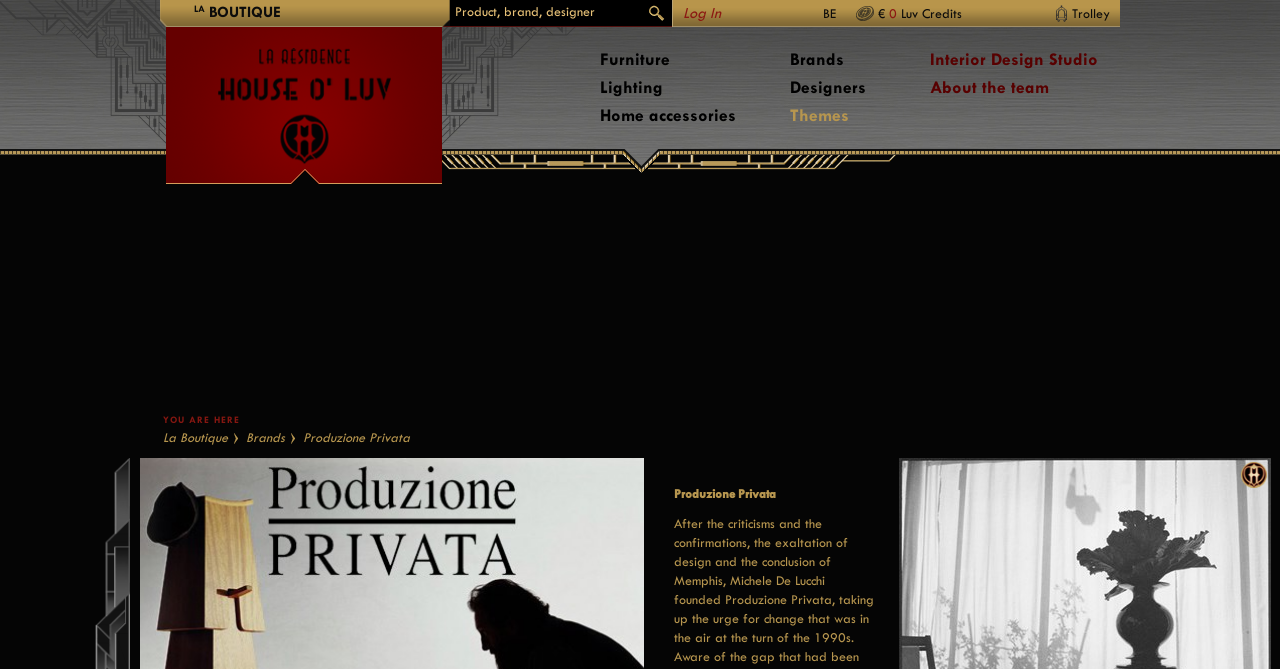What is the name of the boutique?
Carefully examine the image and provide a detailed answer to the question.

I found the name of the boutique by looking at the link element with the text 'La Boutique' at coordinates [0.127, 0.643, 0.178, 0.665].